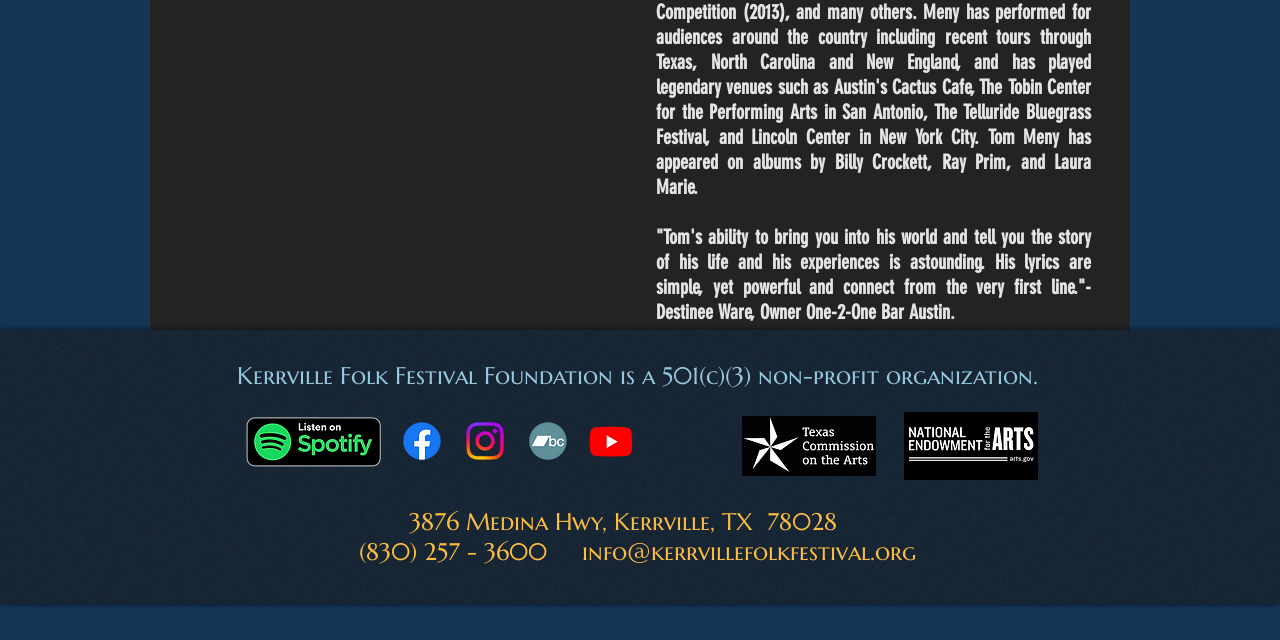Identify the bounding box of the UI element that matches this description: "Moving Into Assisted Living Checklist".

None